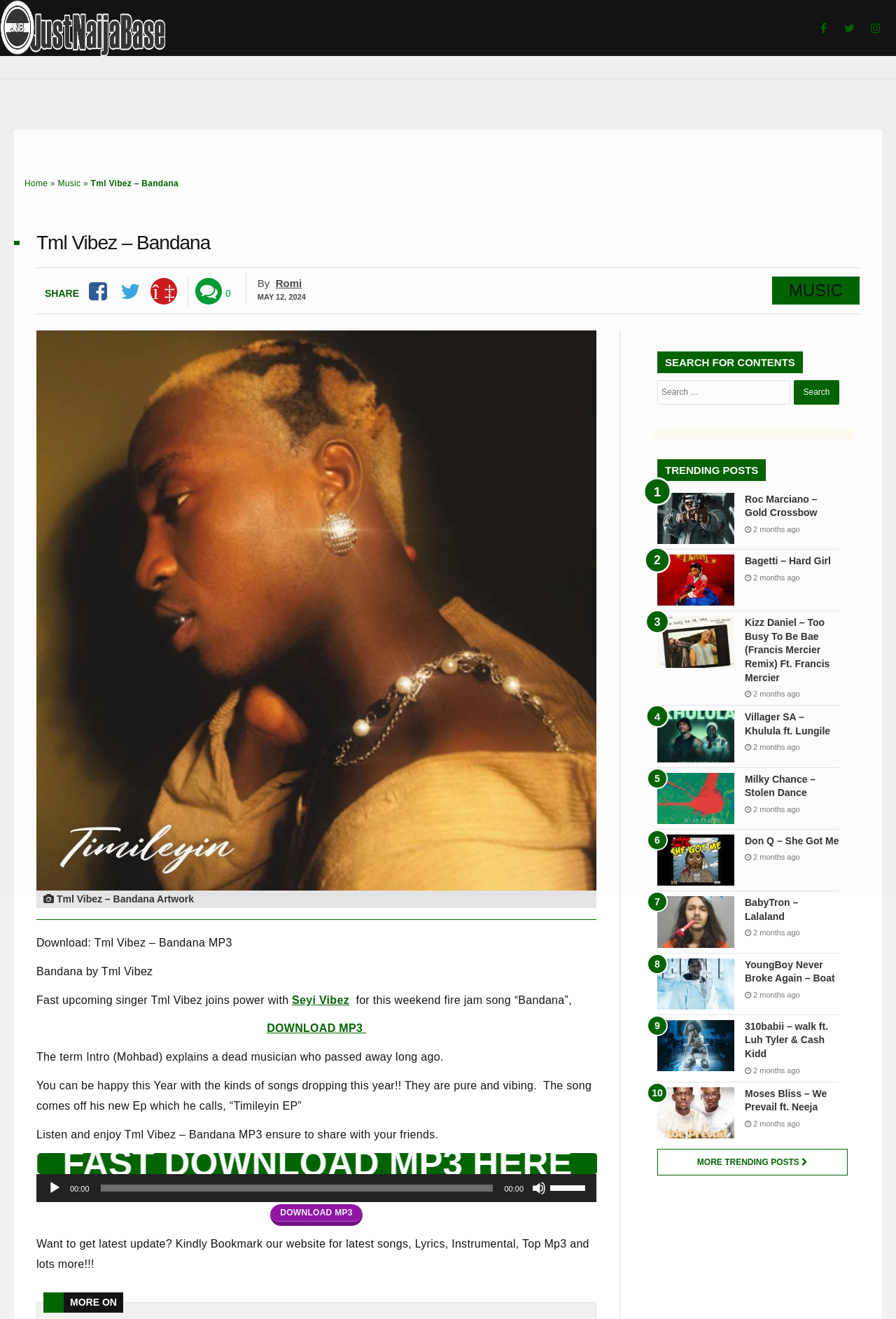Please give a succinct answer to the question in one word or phrase:
What is the name of the EP mentioned on the webpage?

Timileyin EP